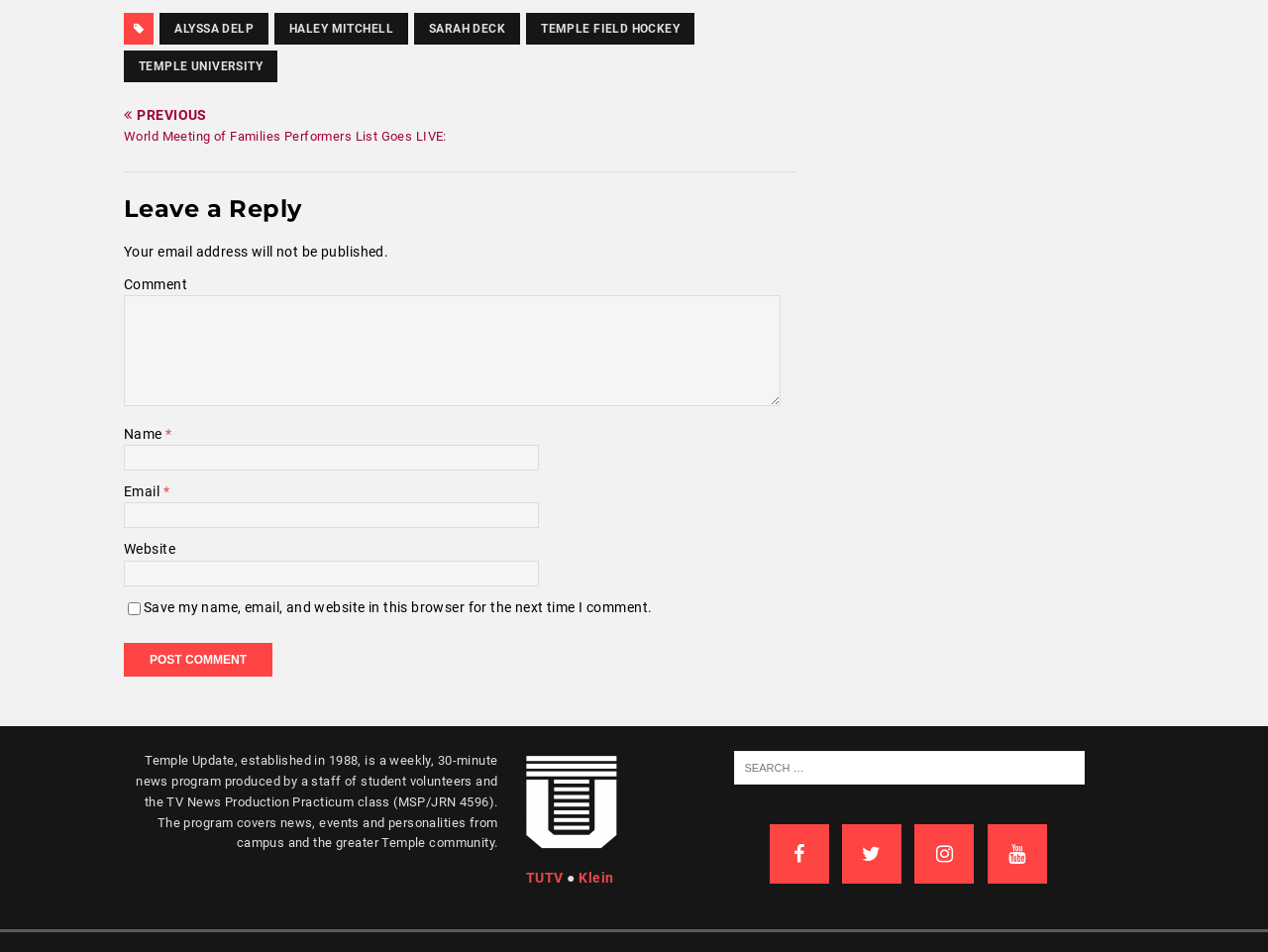From the webpage screenshot, predict the bounding box of the UI element that matches this description: "Alyssa Delp".

[0.126, 0.013, 0.212, 0.047]